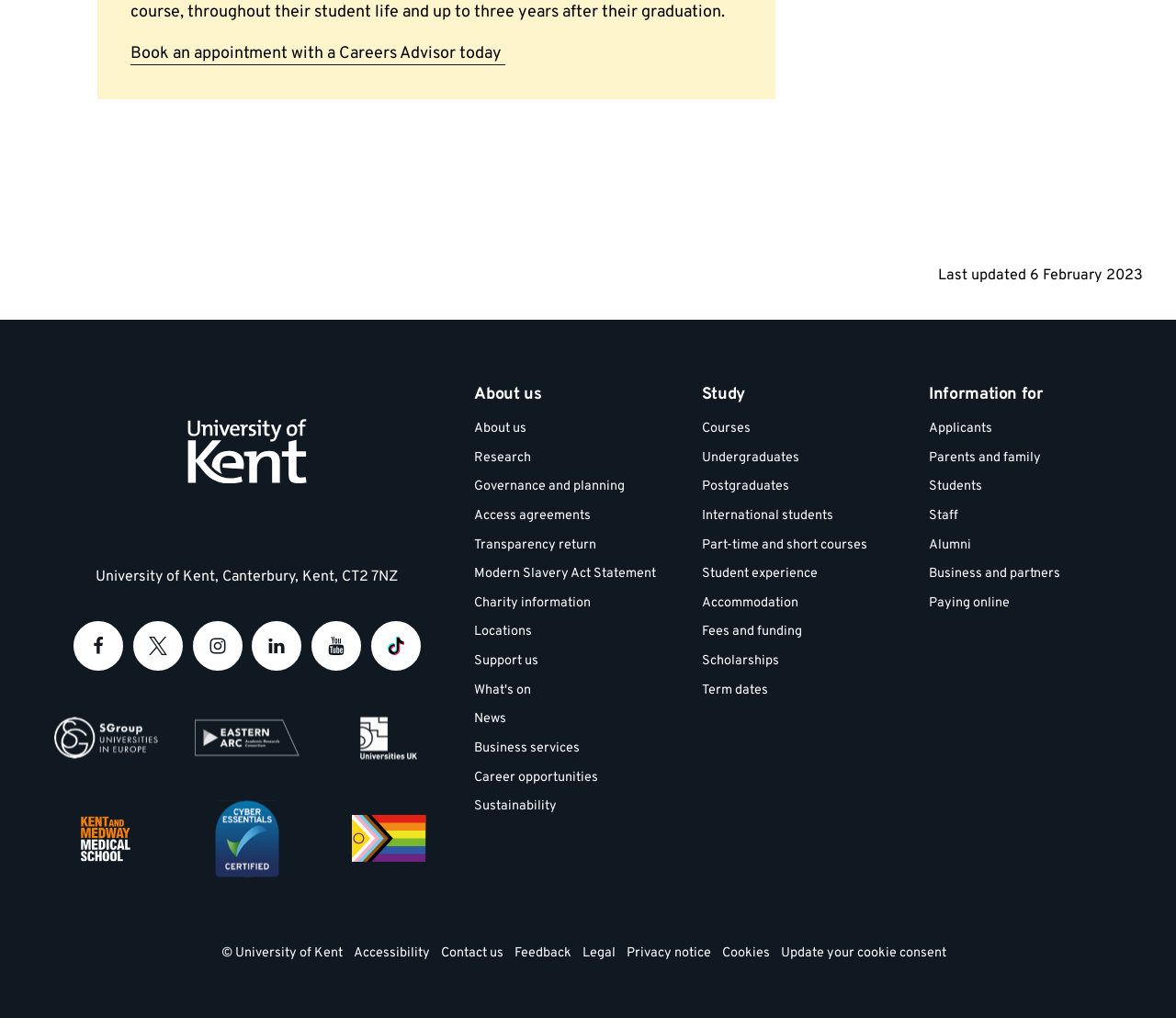Determine the bounding box coordinates of the element's region needed to click to follow the instruction: "Follow us on Facebook". Provide these coordinates as four float numbers between 0 and 1, formatted as [left, top, right, bottom].

[0.062, 0.61, 0.105, 0.659]